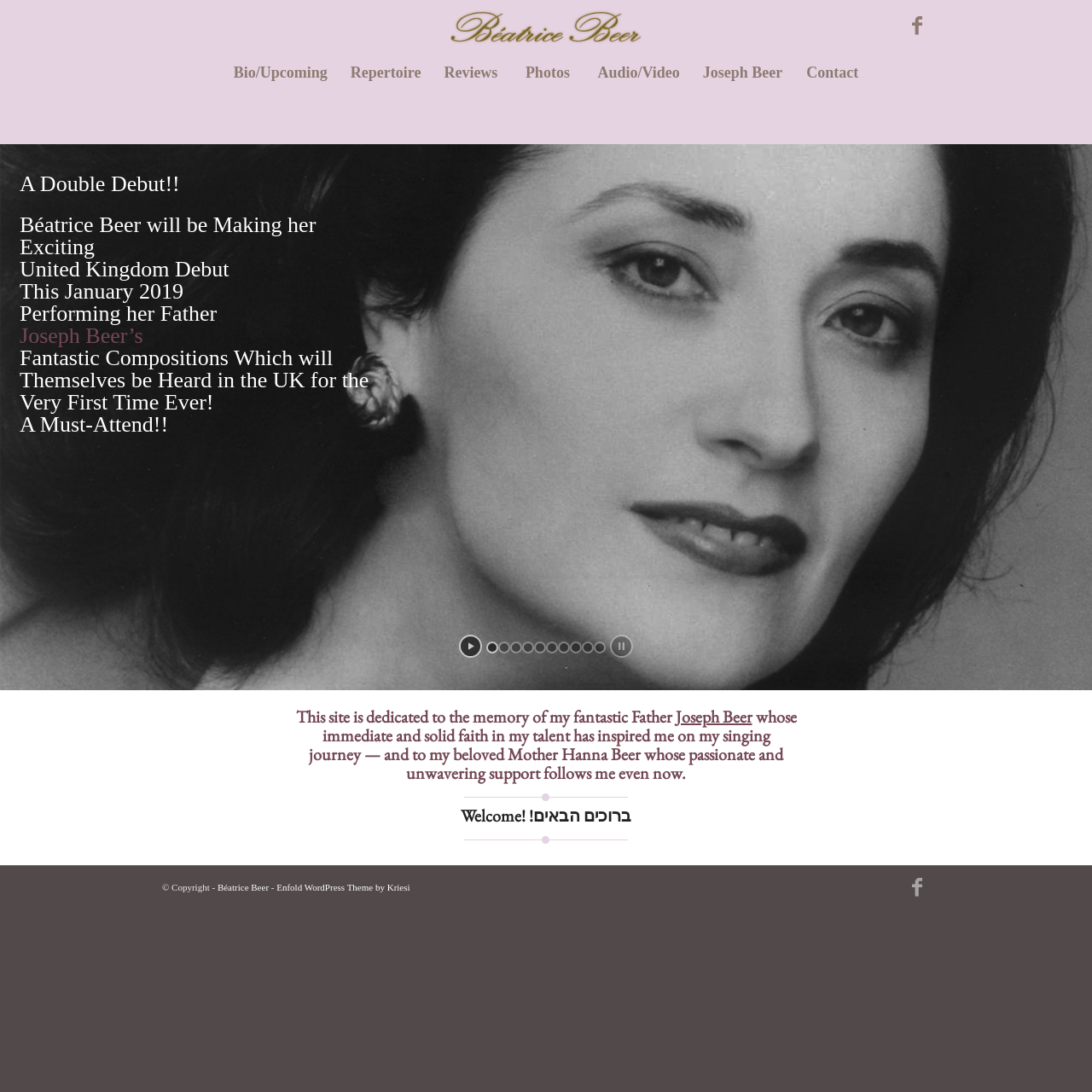Based on the visual content of the image, answer the question thoroughly: Who is the father of Béatrice Beer?

The father of Béatrice Beer can be found in the text on the webpage, which says 'Performing her Father Joseph Beer’s Fantastic Compositions'. This indicates that Joseph Beer is the father of Béatrice Beer.